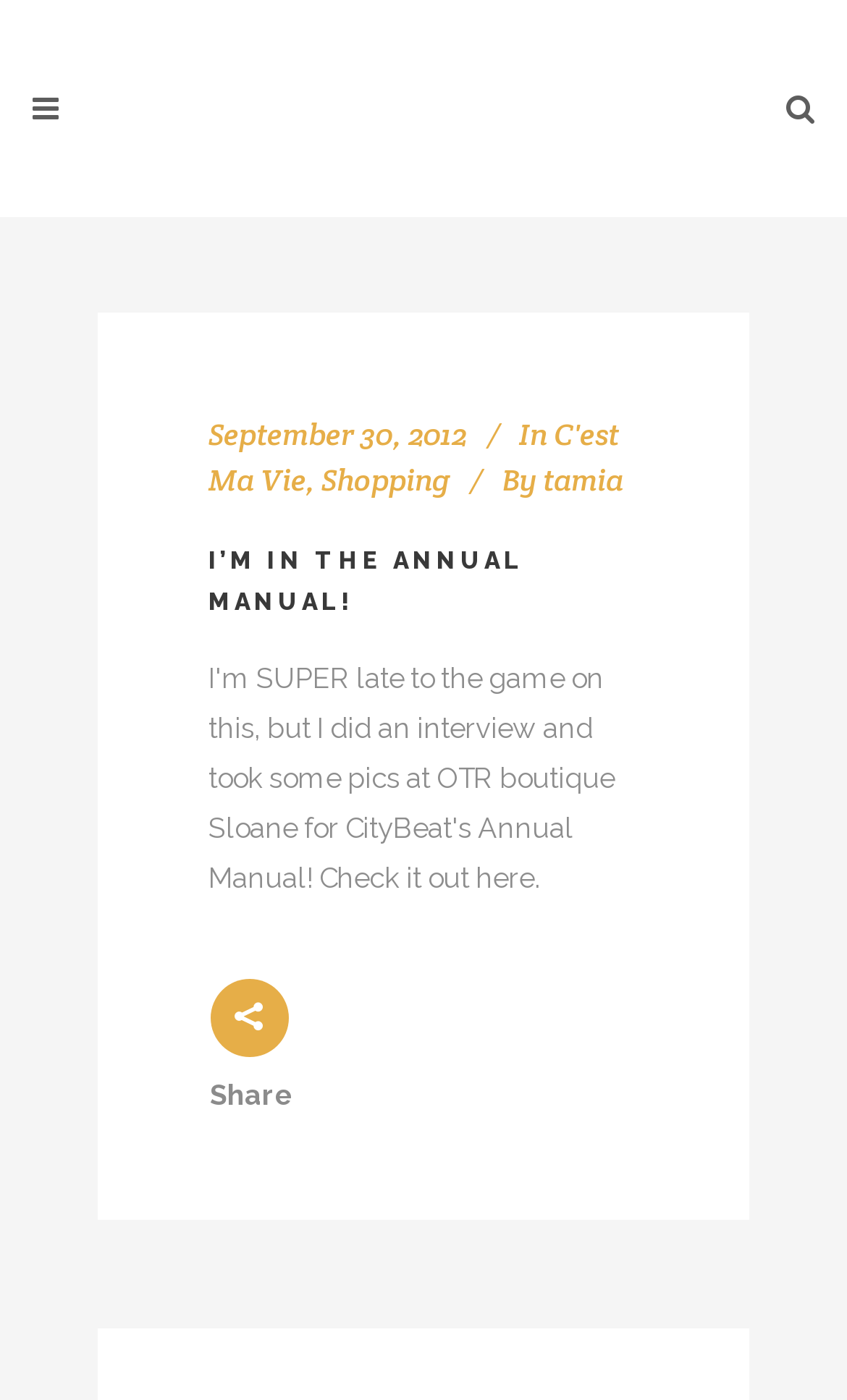Give an extensive and precise description of the webpage.

The webpage appears to be a blog post or article page. At the top, there is a search bar labeled "Search" that spans most of the width of the page. On the top left and top right, there are two small layout tables, possibly containing icons or logos. The top right layout table contains a link with a font awesome icon, likely a social media or sharing icon.

Below the search bar, the main content area begins. The article title is not explicitly stated, but there is a heading that reads "I’M IN THE ANNUAL MANUAL!" which is likely the title of the post. This heading is positioned near the top of the content area and spans about half of the width.

Above the heading, there is a section with several links and text elements. These include the date "September 30, 2012", the text "In", a link to "C'est Ma Vie", a comma, a link to "Shopping", the text "By", and a link to "tamia". These elements are arranged horizontally and are positioned near the top of the content area.

At the bottom of the content area, there is a link with a sharing icon and the text "Share". This link is positioned near the bottom left of the content area.

Overall, the webpage has a simple layout with a focus on the main article content. There are several links and text elements that provide additional context and metadata about the post.